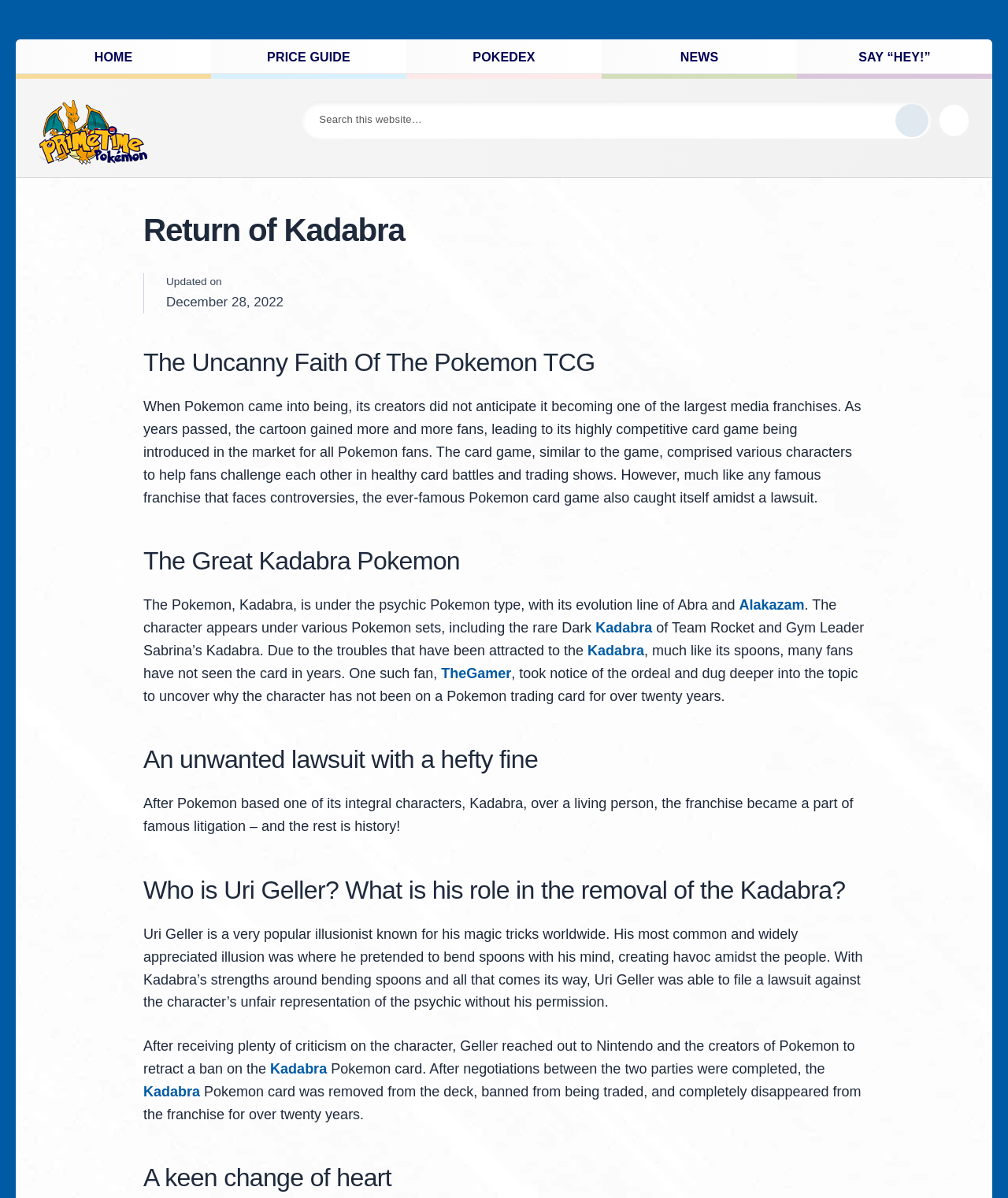What is the type of Pokémon Kadabra is under?
Based on the image, respond with a single word or phrase.

psychic